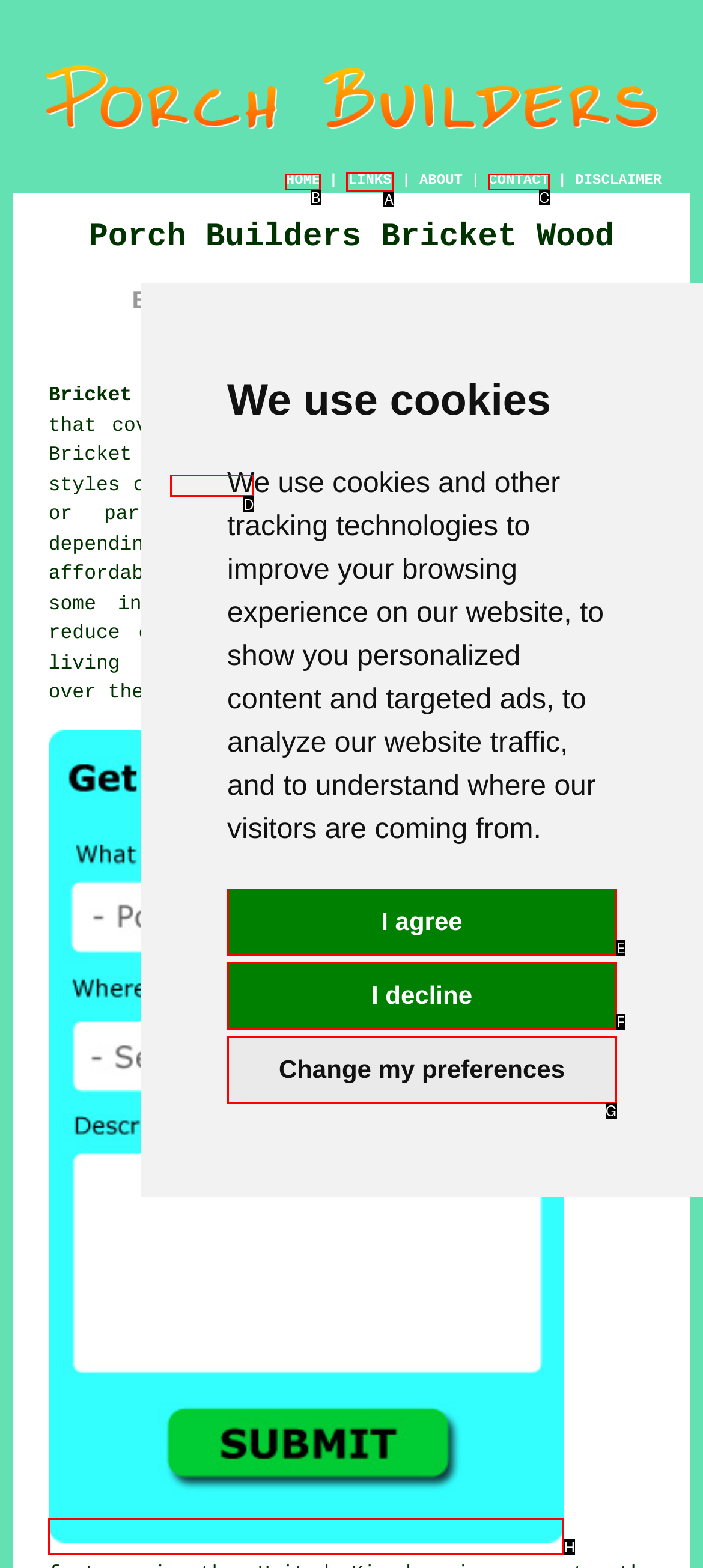Based on the description: Change my preferences, select the HTML element that best fits. Reply with the letter of the correct choice from the options given.

G